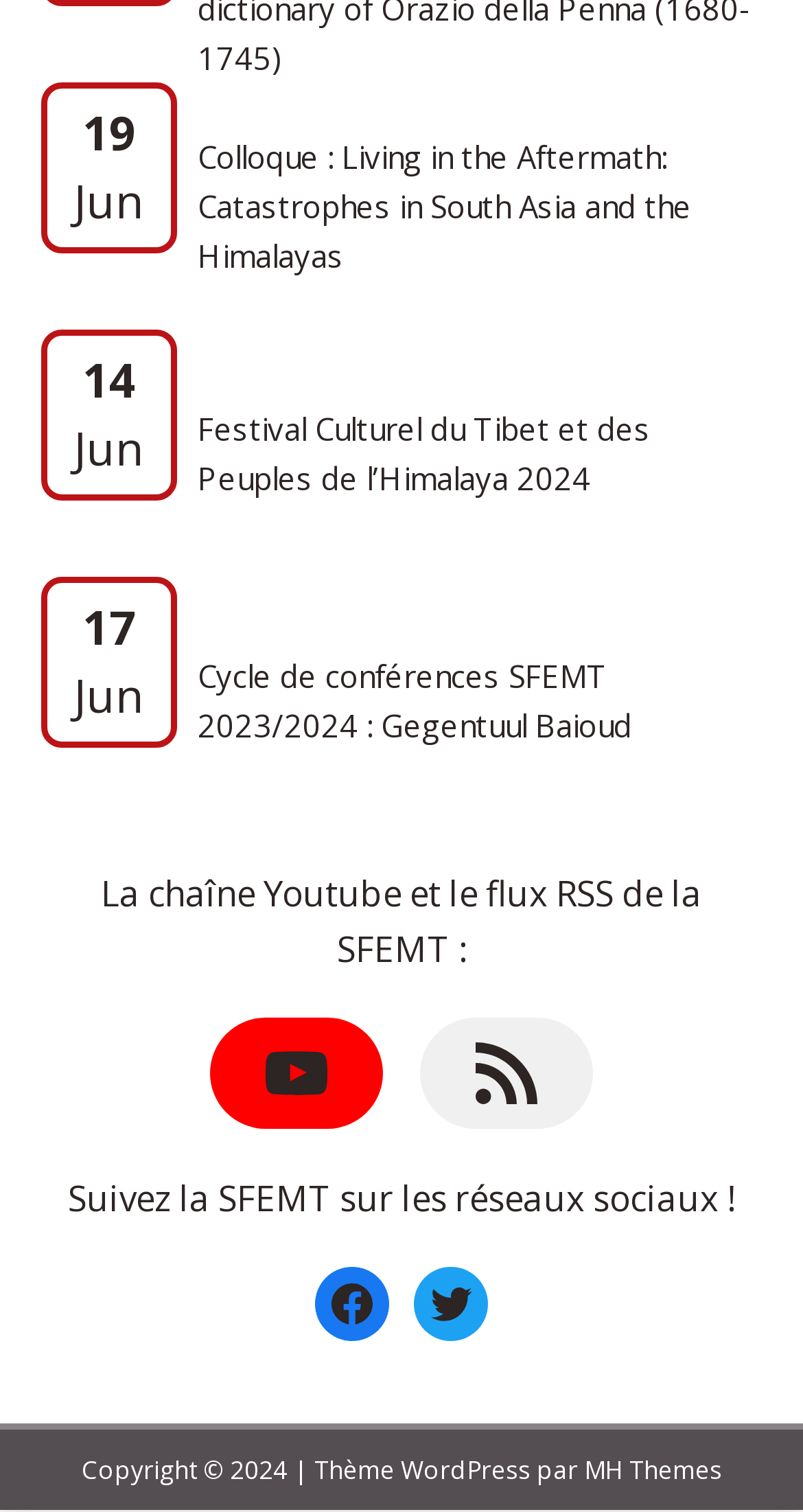Answer succinctly with a single word or phrase:
How many links are on this webpage?

7